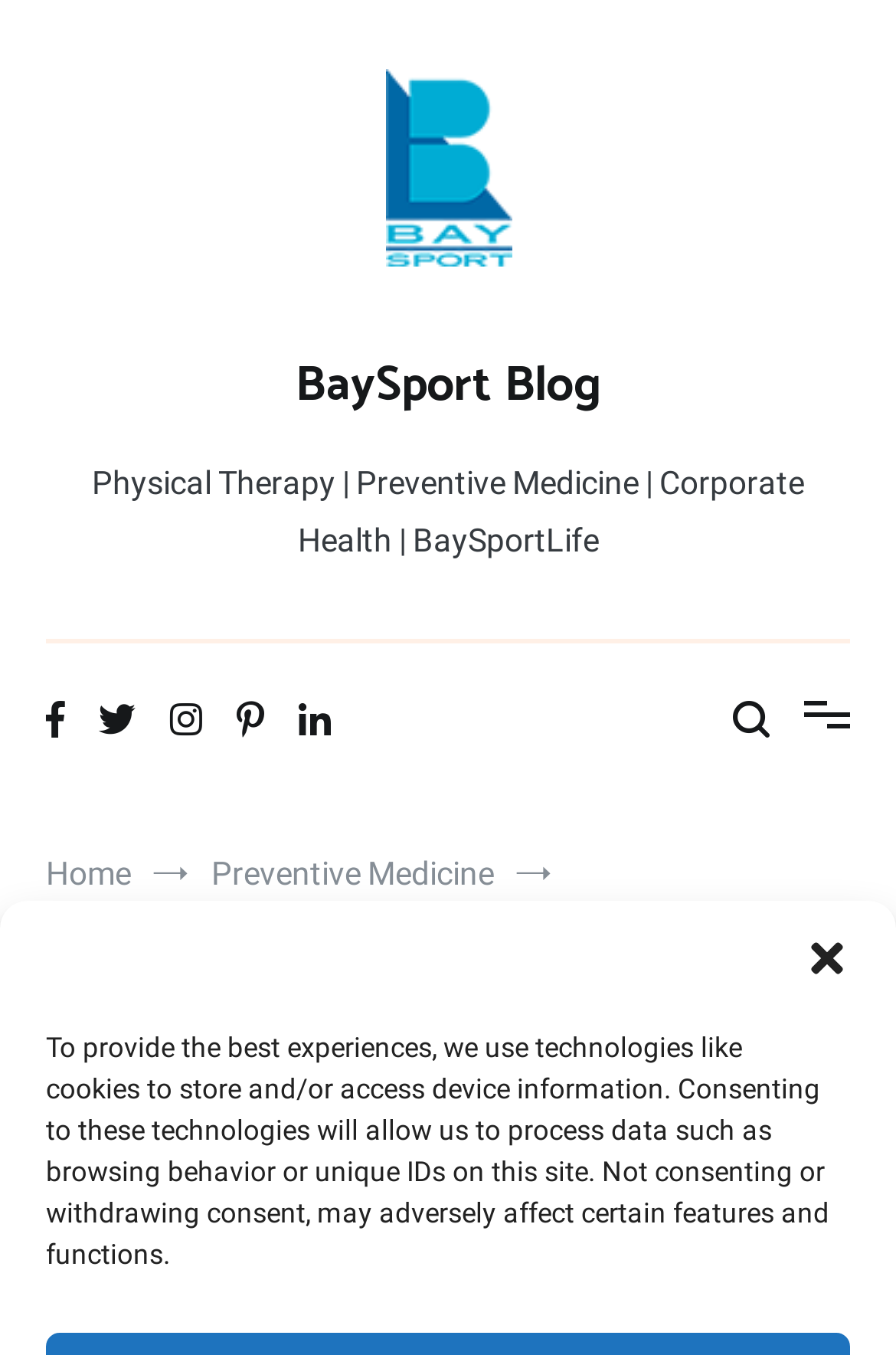What is the current article about?
Provide a detailed and well-explained answer to the question.

I determined the answer by looking at the breadcrumbs navigation section, where I found the text 'The Mighty Leafy Green' as the current article title.